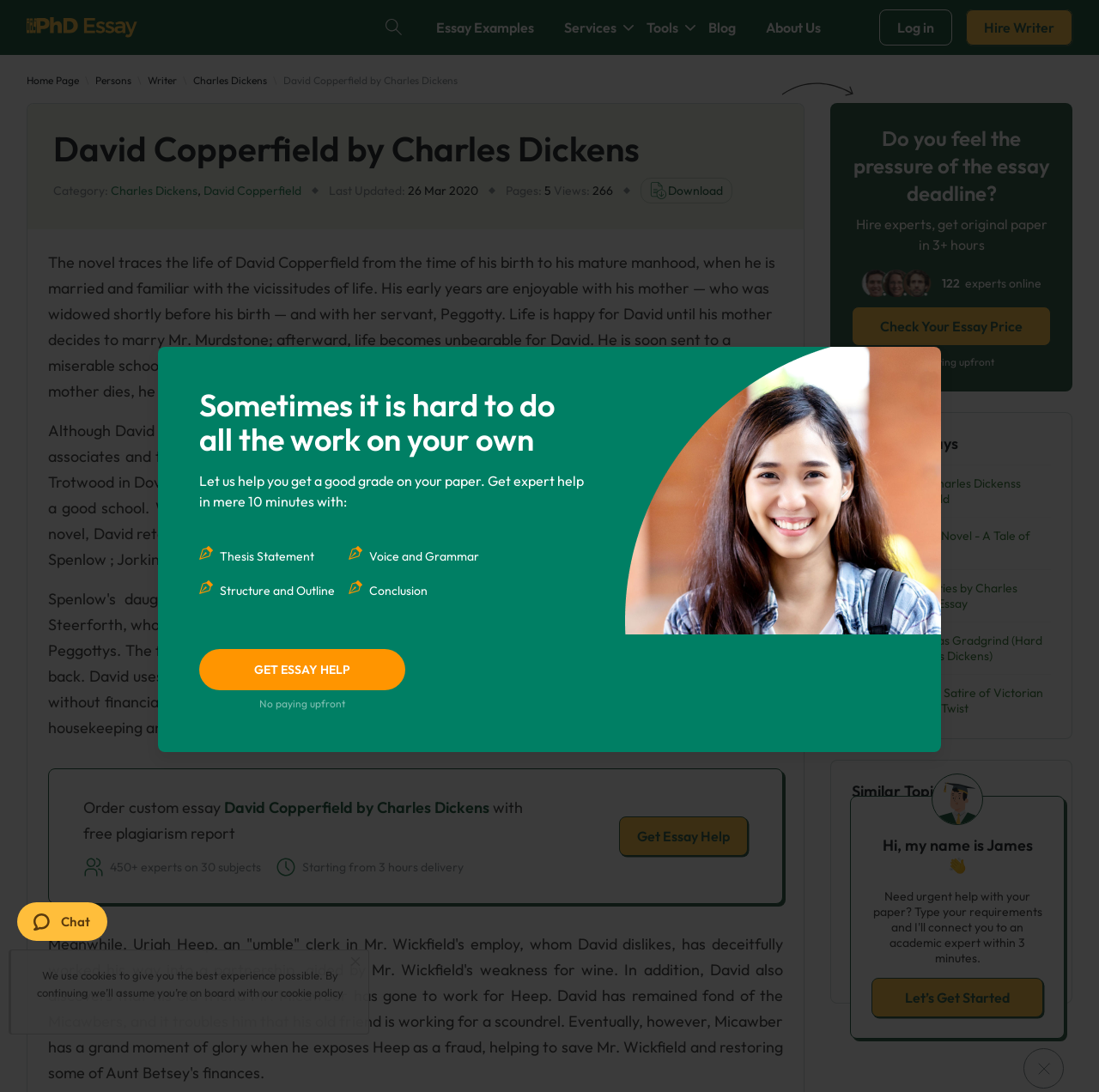Locate the headline of the webpage and generate its content.

David Copperfield by Charles Dickens